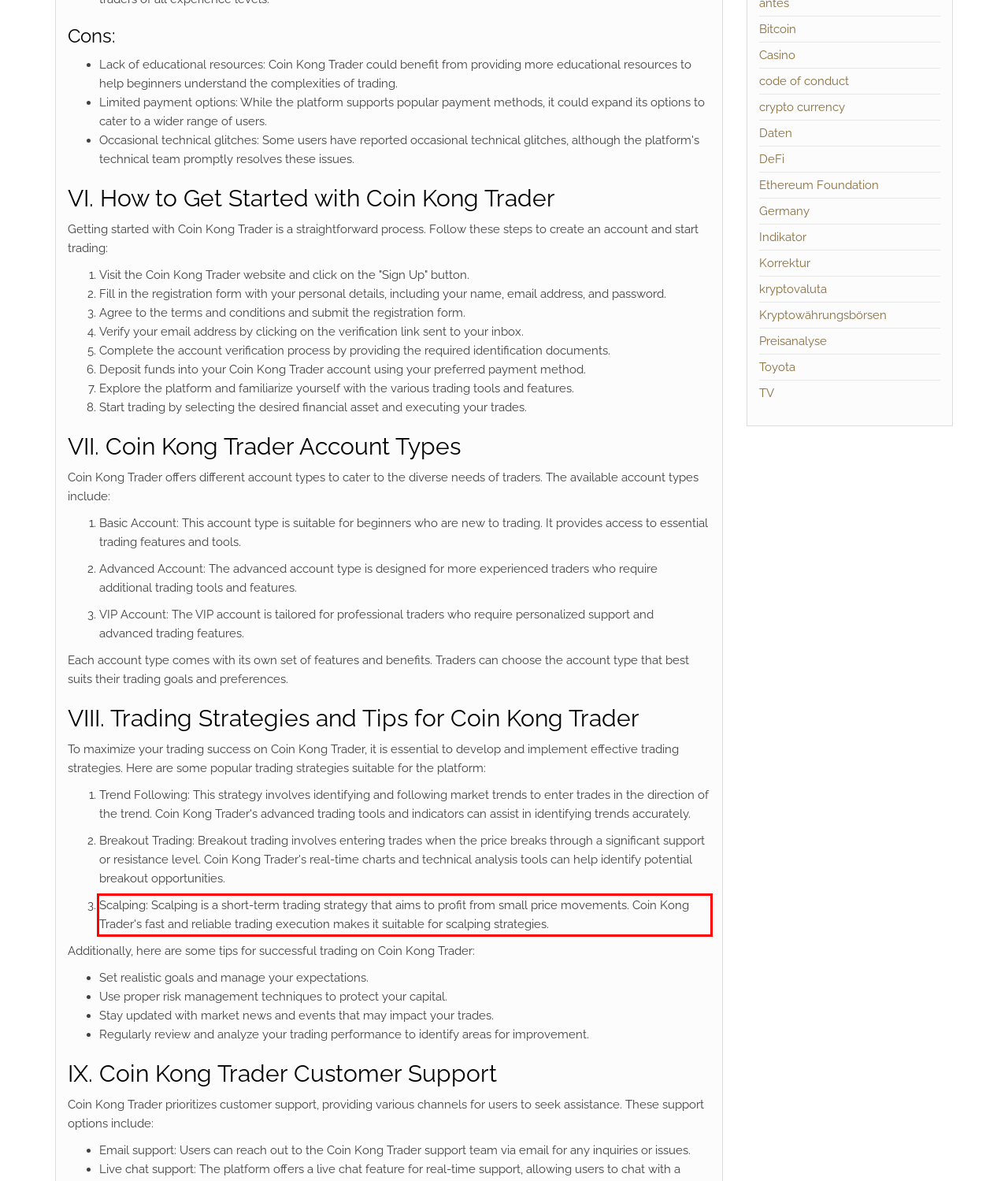Please look at the webpage screenshot and extract the text enclosed by the red bounding box.

Scalping: Scalping is a short-term trading strategy that aims to profit from small price movements. Coin Kong Trader's fast and reliable trading execution makes it suitable for scalping strategies.